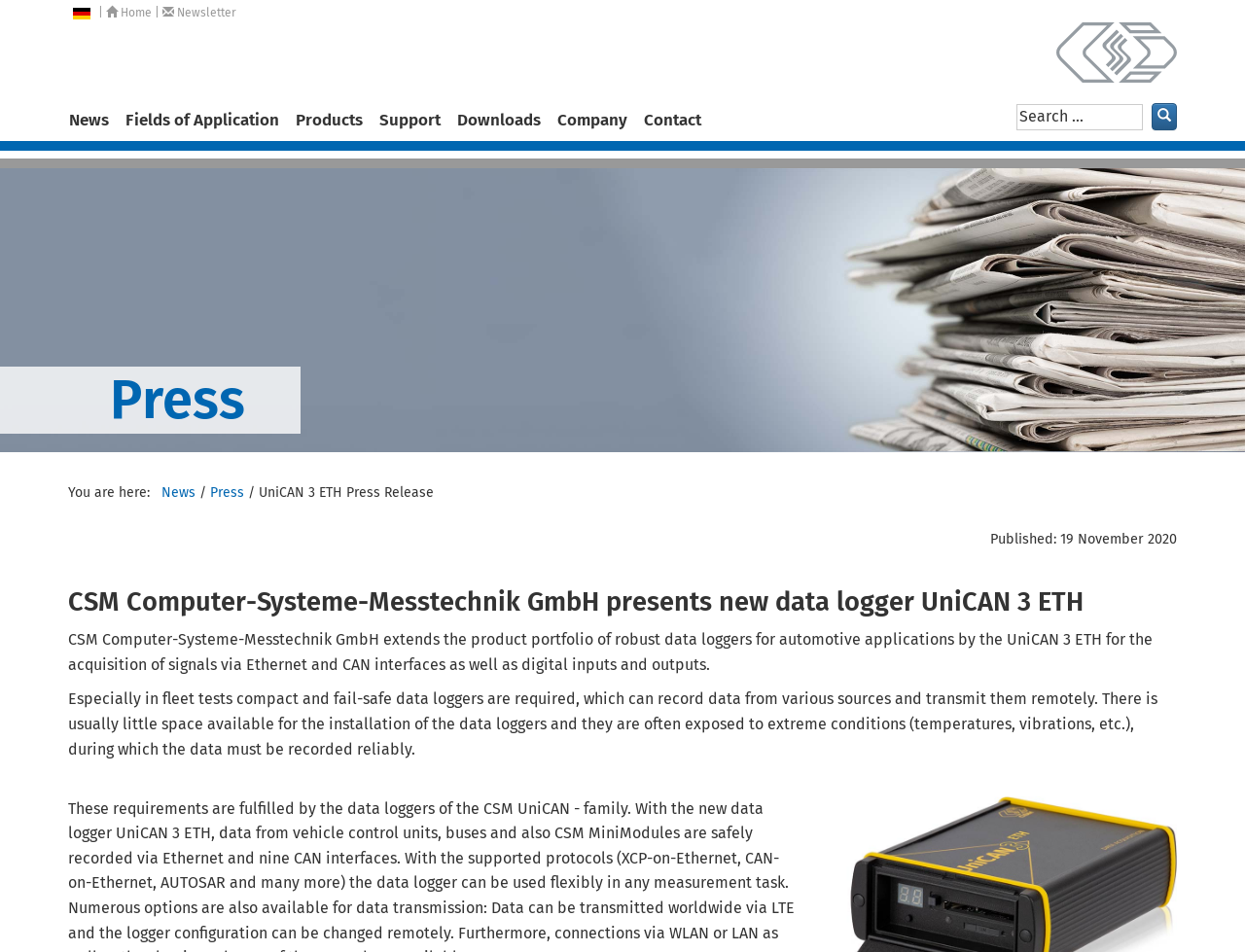Locate the primary heading on the webpage and return its text.

CSM Computer-Systeme-Messtechnik GmbH presents new data logger UniCAN 3 ETH
